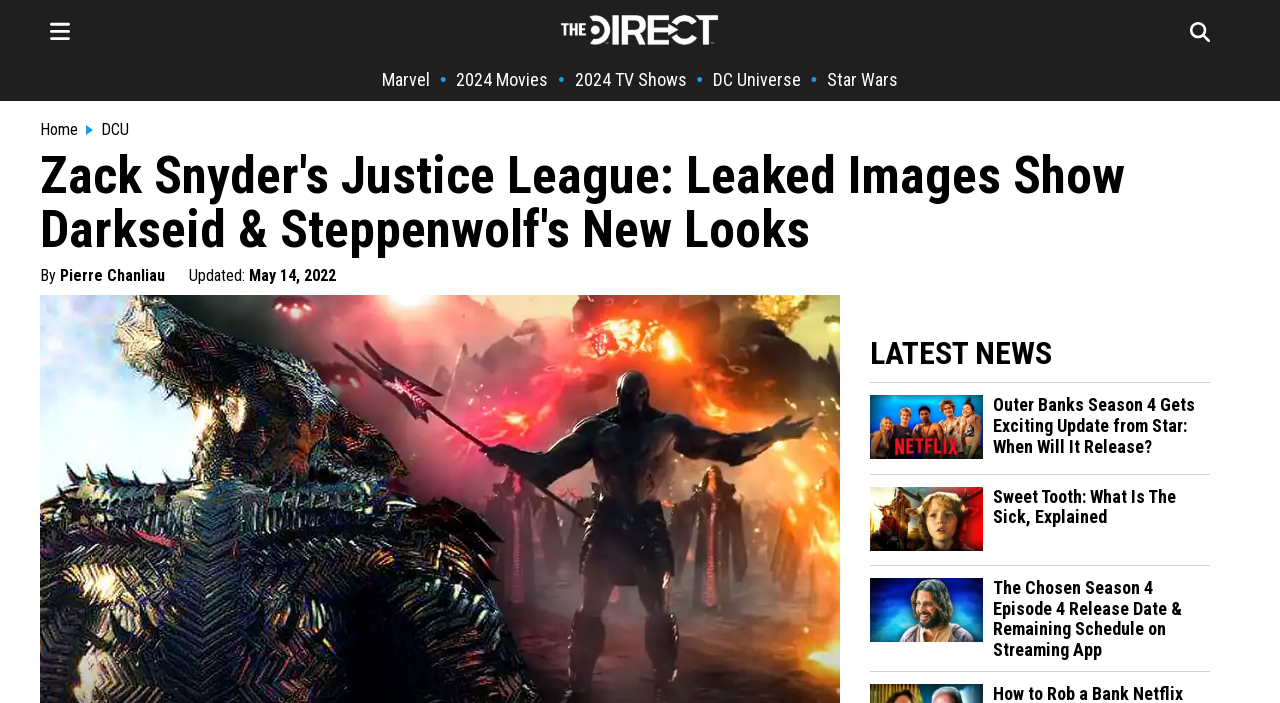Please specify the bounding box coordinates of the region to click in order to perform the following instruction: "Go to the homepage".

[0.031, 0.172, 0.061, 0.198]